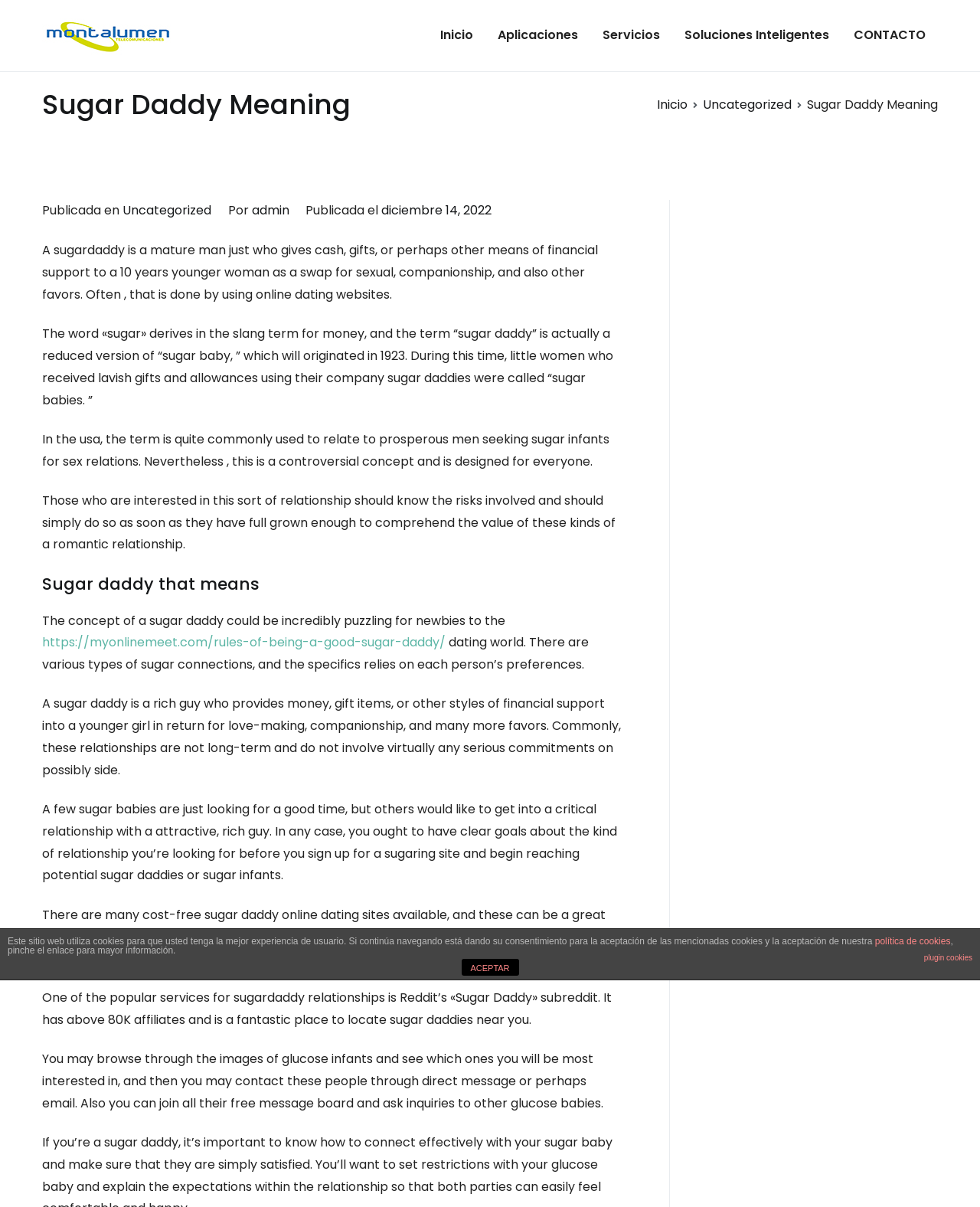Carefully observe the image and respond to the question with a detailed answer:
What is the warning for those interested in sugardaddy relationships?

The webpage warns that those who are interested in sugardaddy relationships should know the risks involved and should only do so when they have fully grown enough to understand the value of such a relationship.